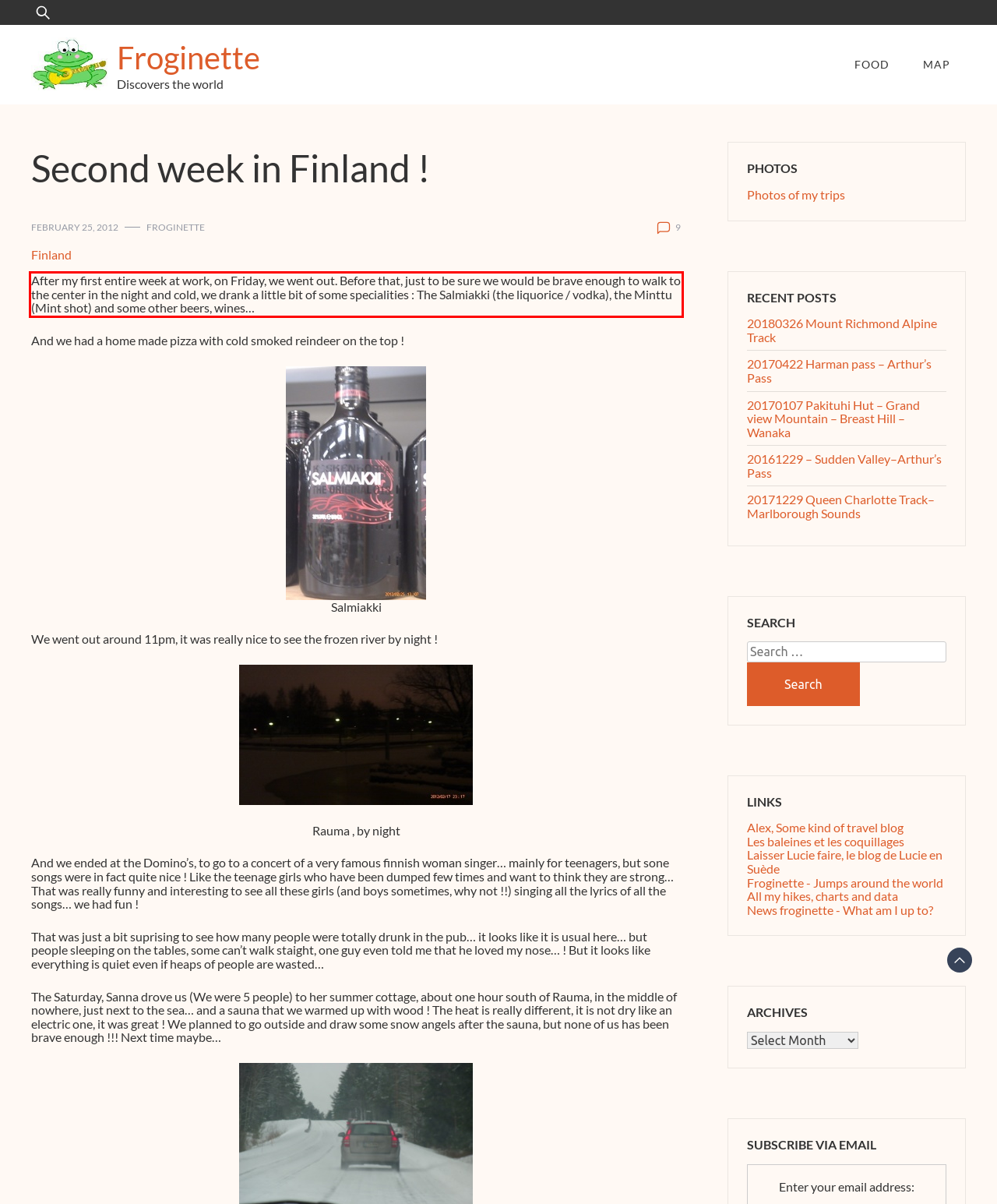Examine the webpage screenshot and use OCR to recognize and output the text within the red bounding box.

After my first entire week at work, on Friday, we went out. Before that, just to be sure we would be brave enough to walk to the center in the night and cold, we drank a little bit of some specialities : The Salmiakki (the liquorice / vodka), the Minttu (Mint shot) and some other beers, wines…